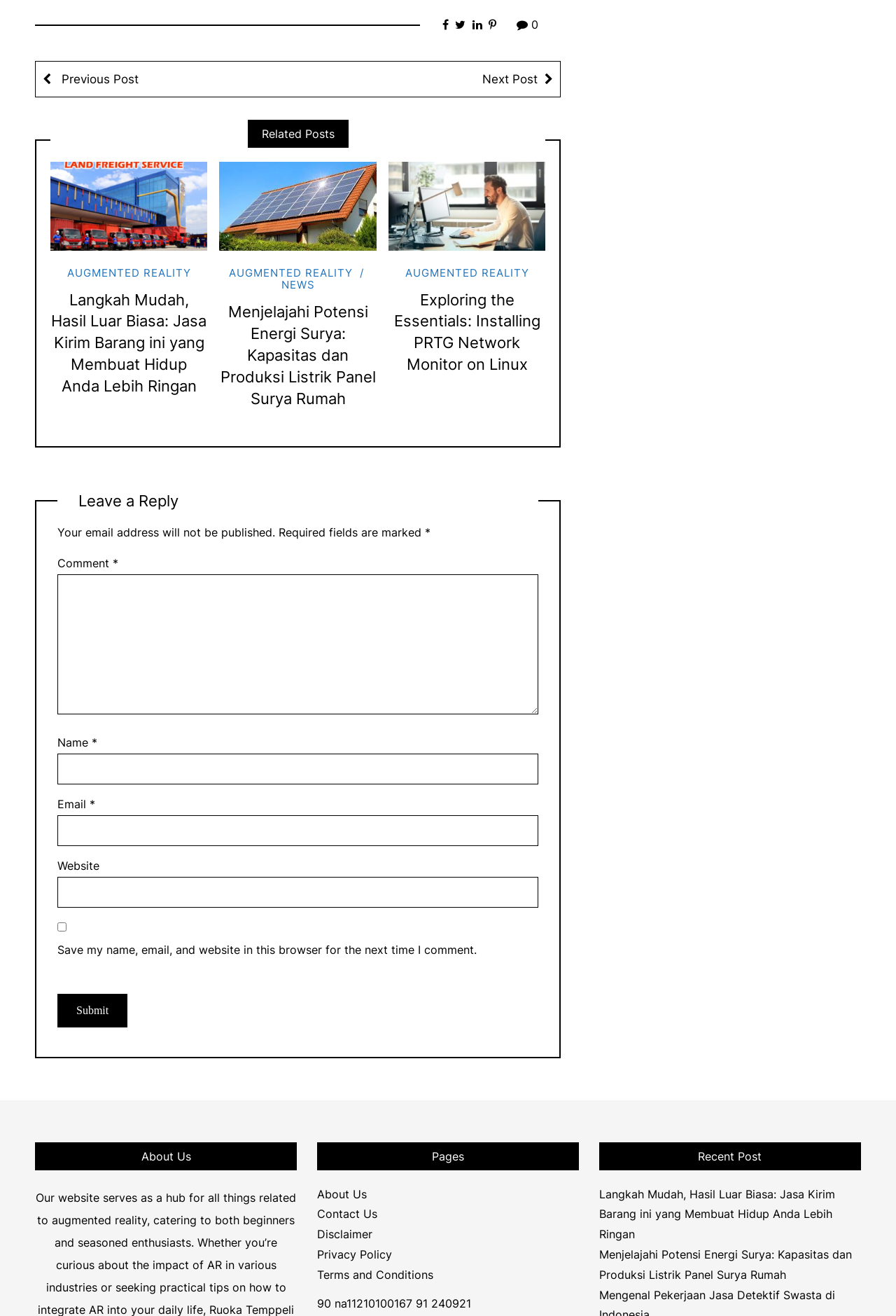Use a single word or phrase to answer the following:
What is the title of the first related post?

Langkah Mudah, Hasil Luar Biasa: Jasa Kirim Barang ini yang Membuat Hidup Anda Lebih Ringan